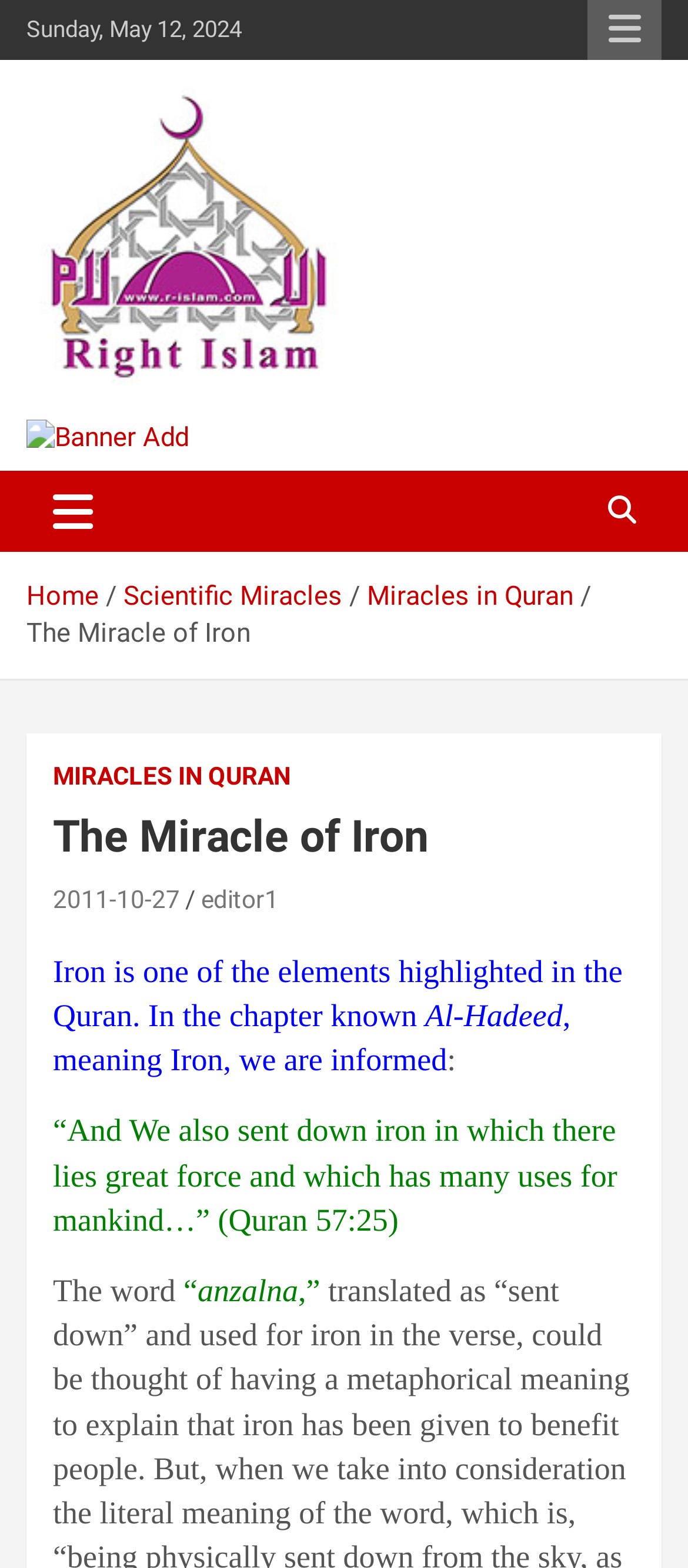Can you show the bounding box coordinates of the region to click on to complete the task described in the instruction: "View Free Communication topic"?

None